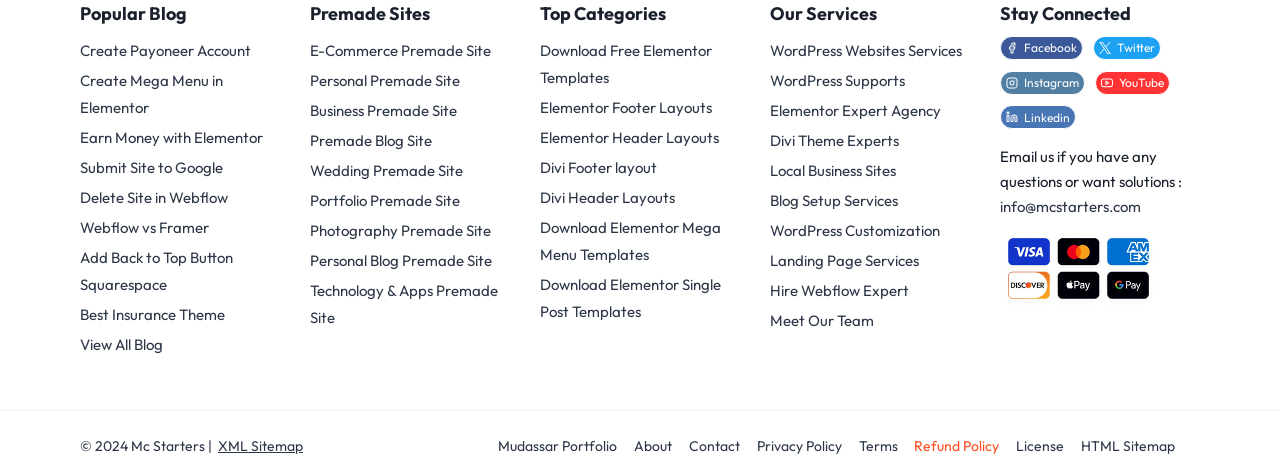Determine the bounding box coordinates of the section I need to click to execute the following instruction: "Download free Elementor templates". Provide the coordinates as four float numbers between 0 and 1, i.e., [left, top, right, bottom].

[0.422, 0.075, 0.578, 0.195]